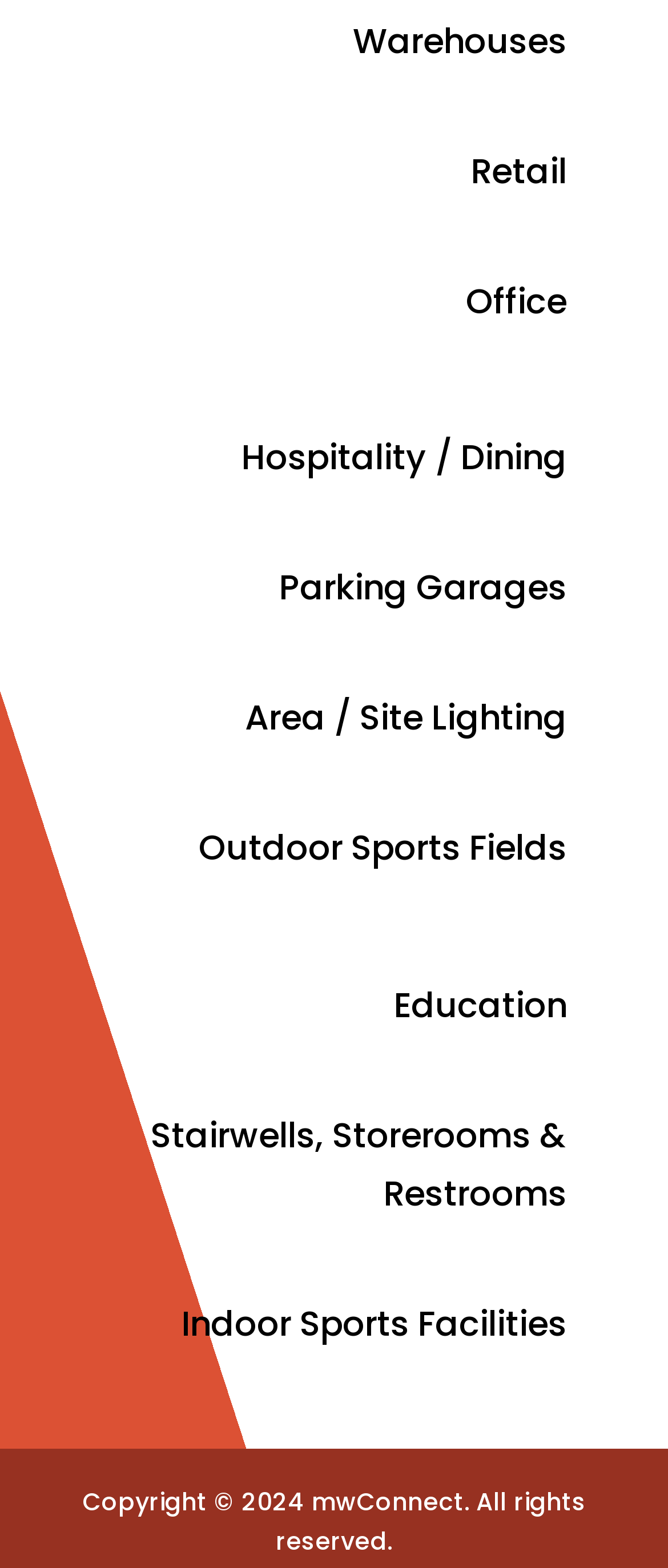Identify the bounding box coordinates of the region that should be clicked to execute the following instruction: "Go to Retail".

[0.654, 0.084, 0.9, 0.134]